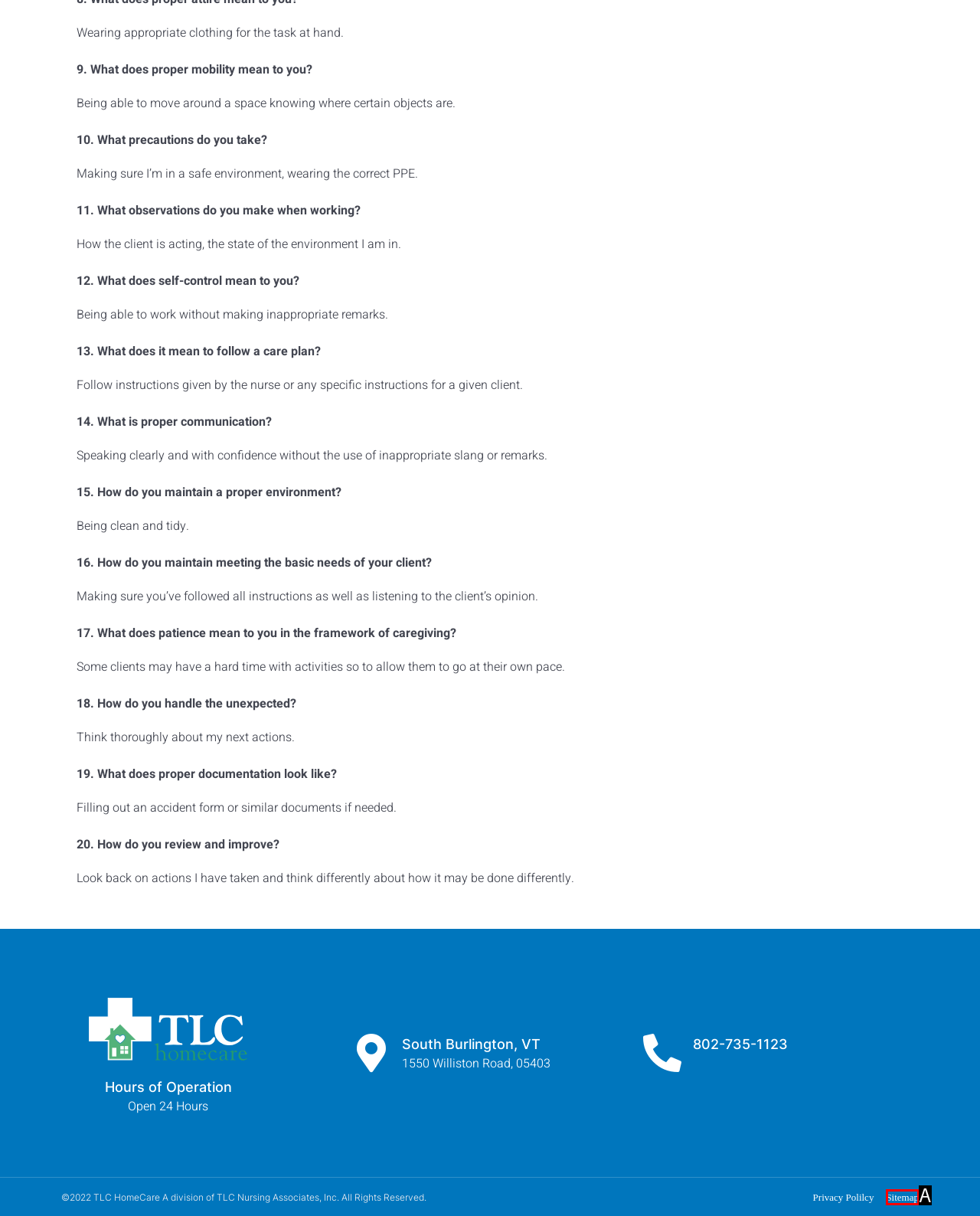Match the description: Sitemap to one of the options shown. Reply with the letter of the best match.

A